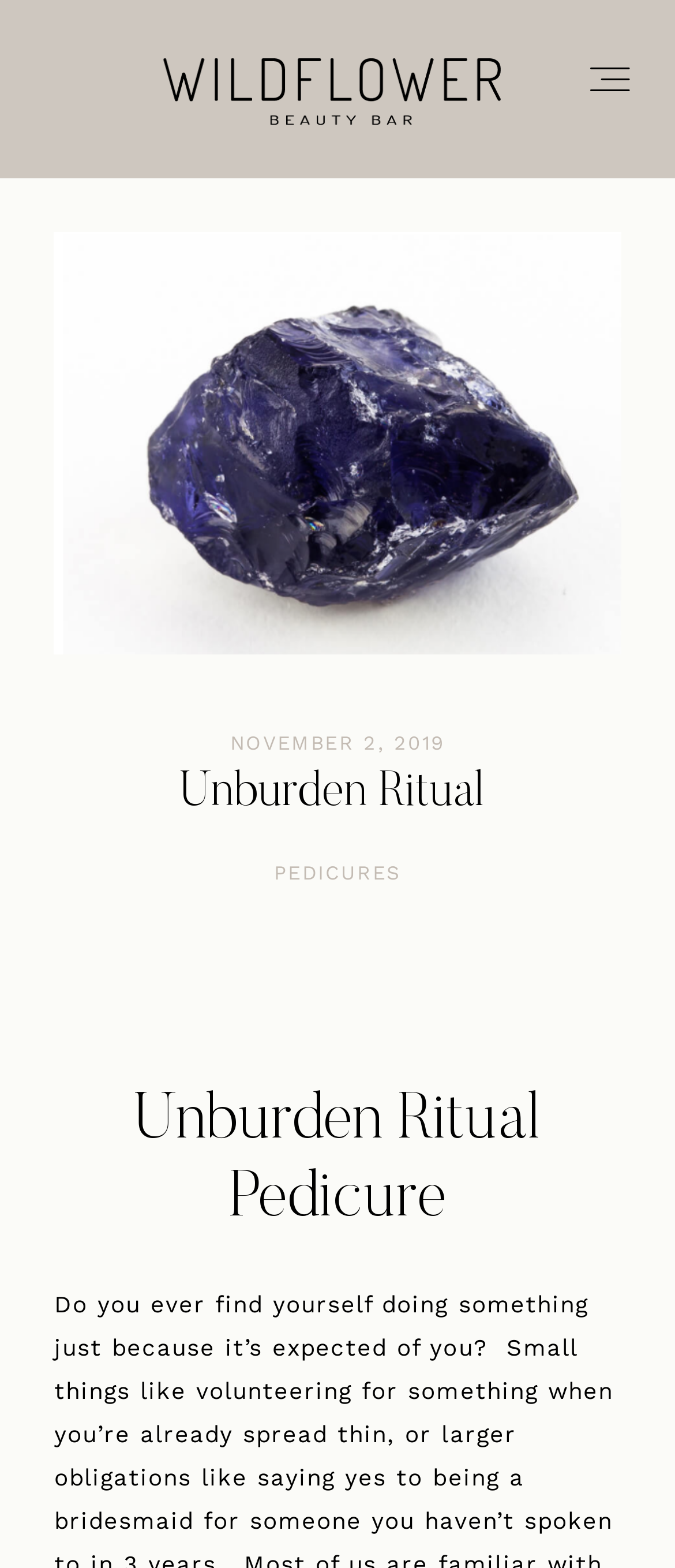Please respond to the question with a concise word or phrase:
How many links are in the top navigation menu?

9